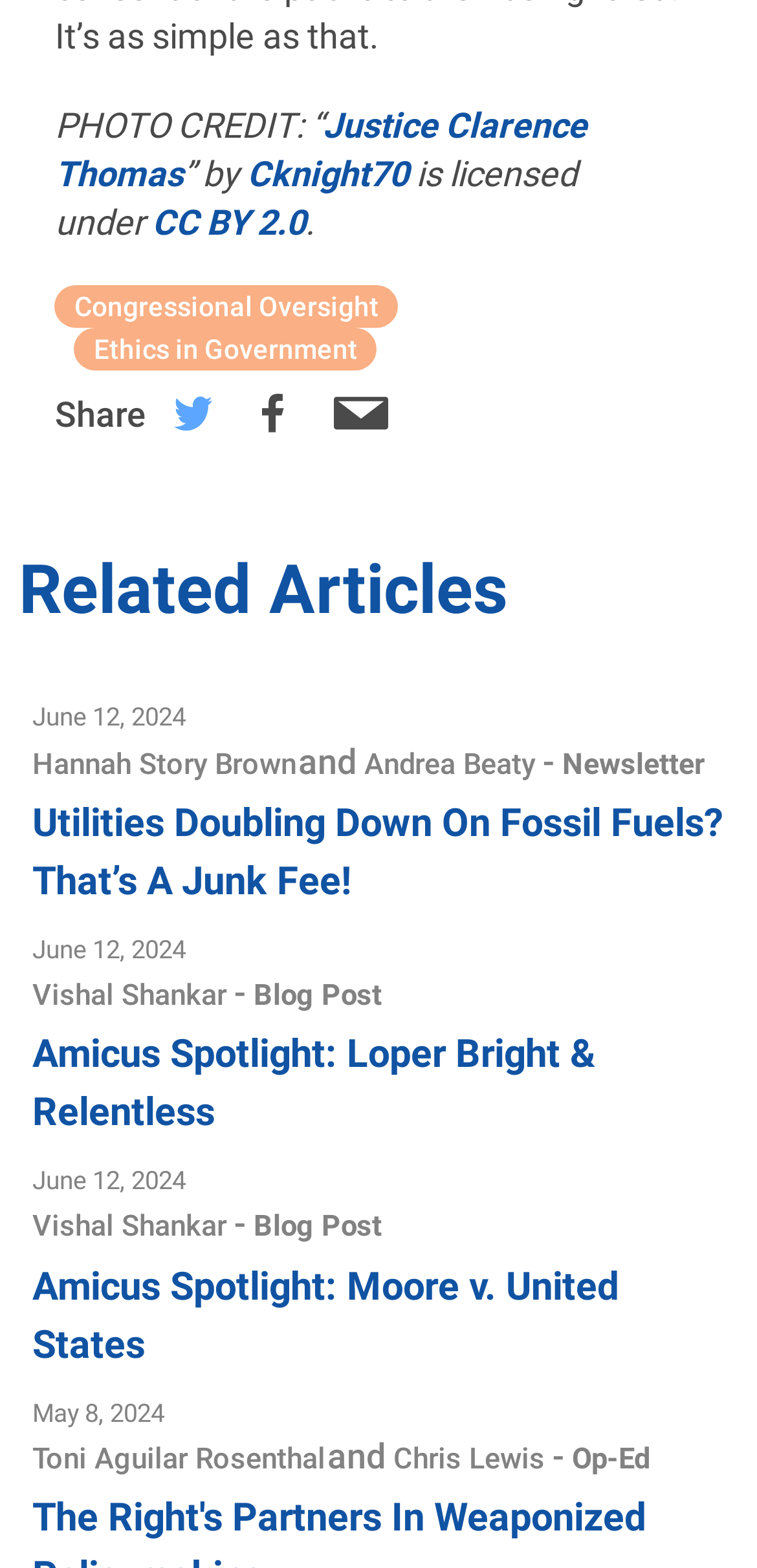Please determine the bounding box coordinates for the element that should be clicked to follow these instructions: "Click on the link to Congressional Oversight".

[0.073, 0.182, 0.526, 0.209]